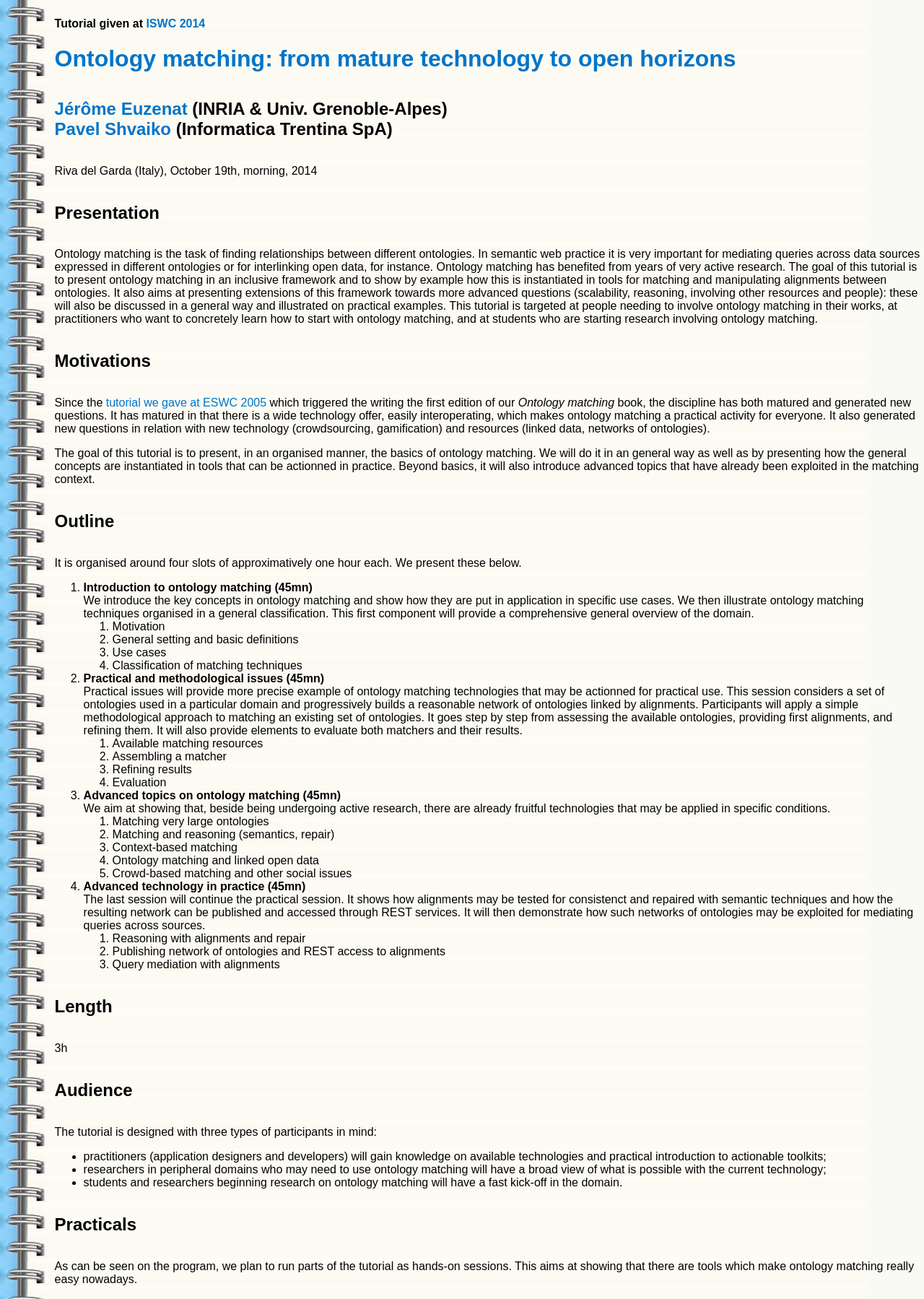Can you give a detailed response to the following question using the information from the image? What is the topic of this tutorial?

Based on the webpage content, I can see that the tutorial is about ontology matching, which is the task of finding relationships between different ontologies. The tutorial aims to present ontology matching in an inclusive framework and show how it is instantiated in tools for matching and manipulating alignments between ontologies.